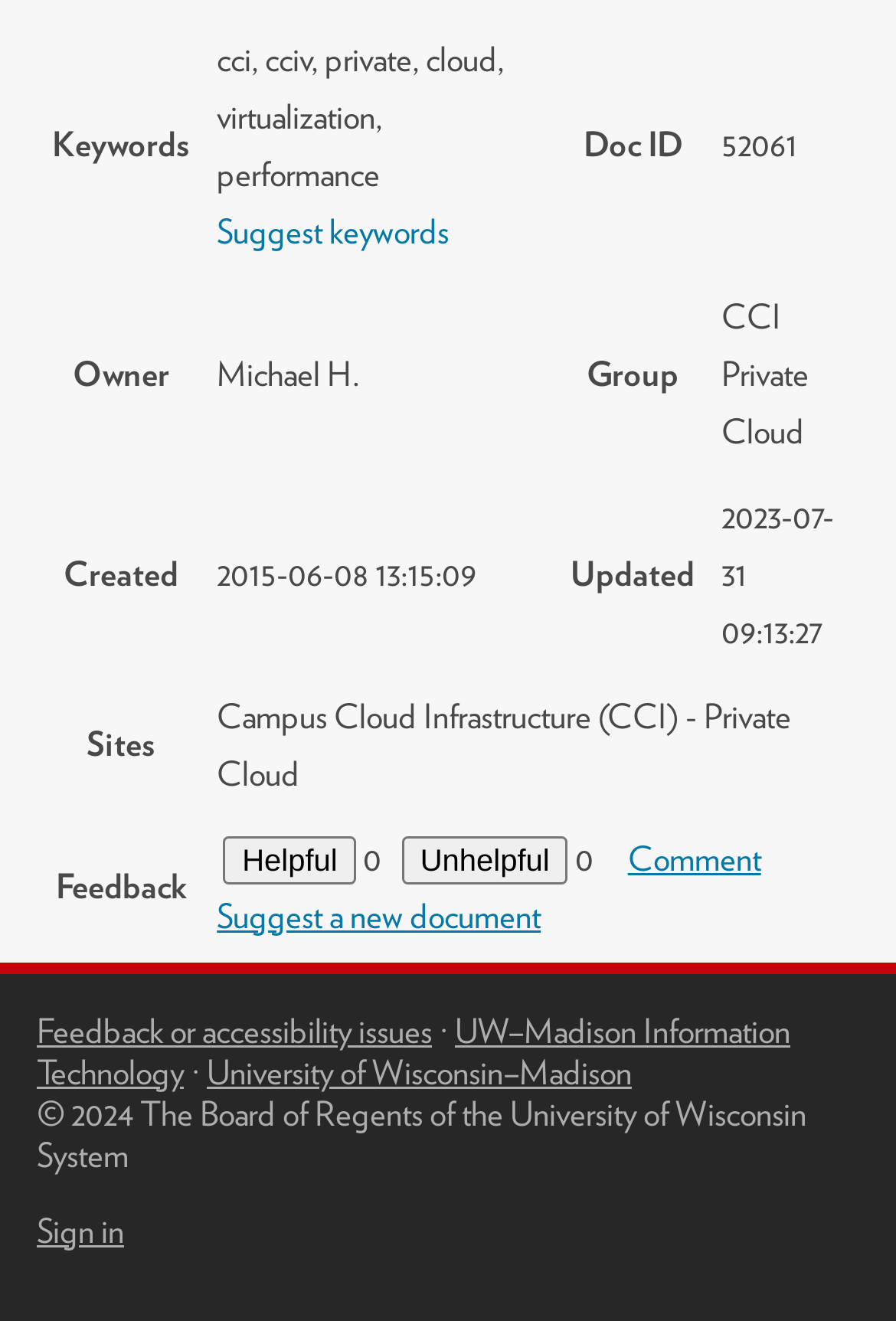Find and indicate the bounding box coordinates of the region you should select to follow the given instruction: "Suggest keywords".

[0.242, 0.16, 0.501, 0.191]